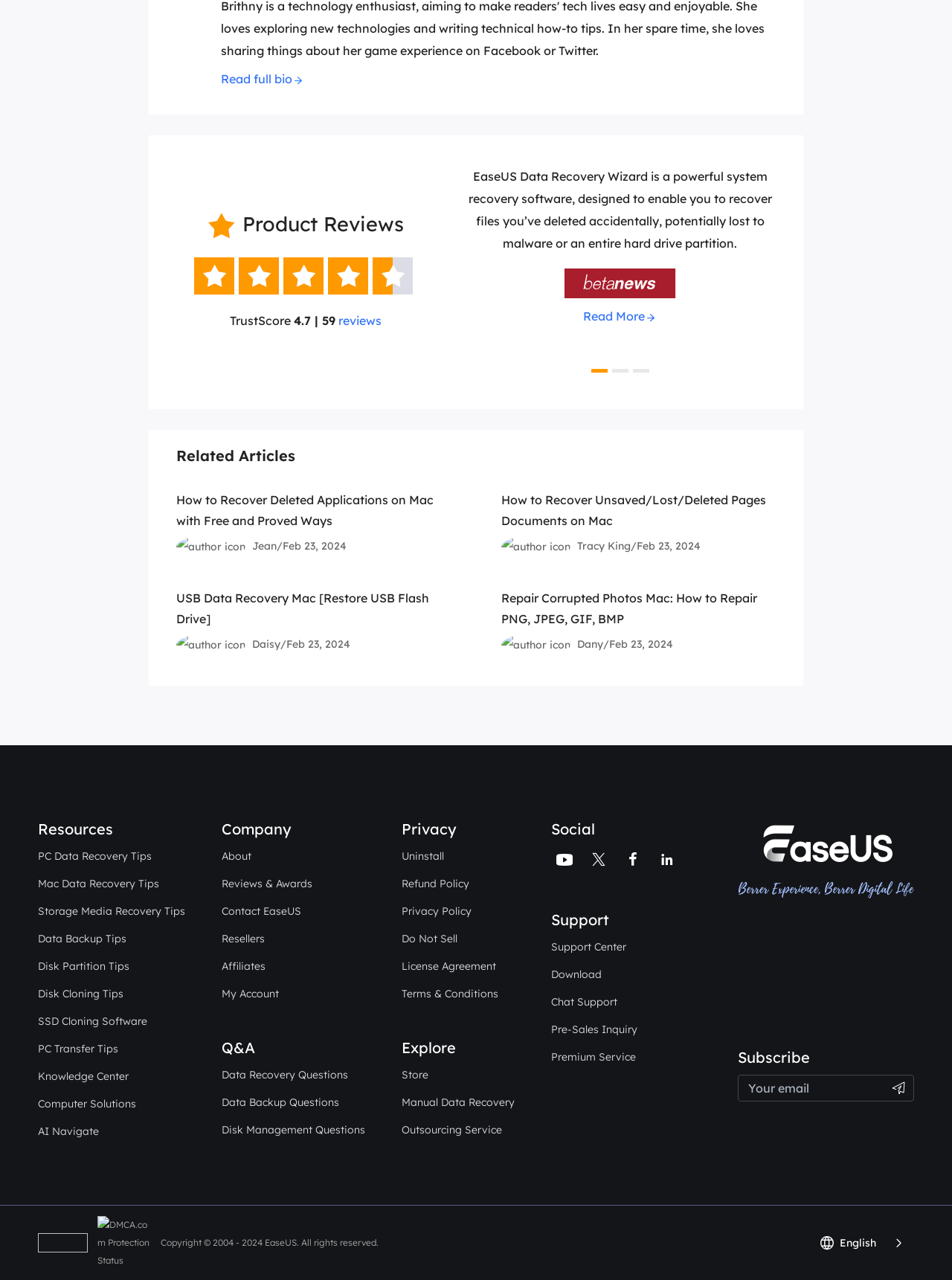What is the TrustScore of EaseUS Data Recovery Wizard?
Please respond to the question with a detailed and thorough explanation.

The TrustScore of EaseUS Data Recovery Wizard is mentioned in the webpage as '4.7 | 59', which indicates a high level of trustworthiness.